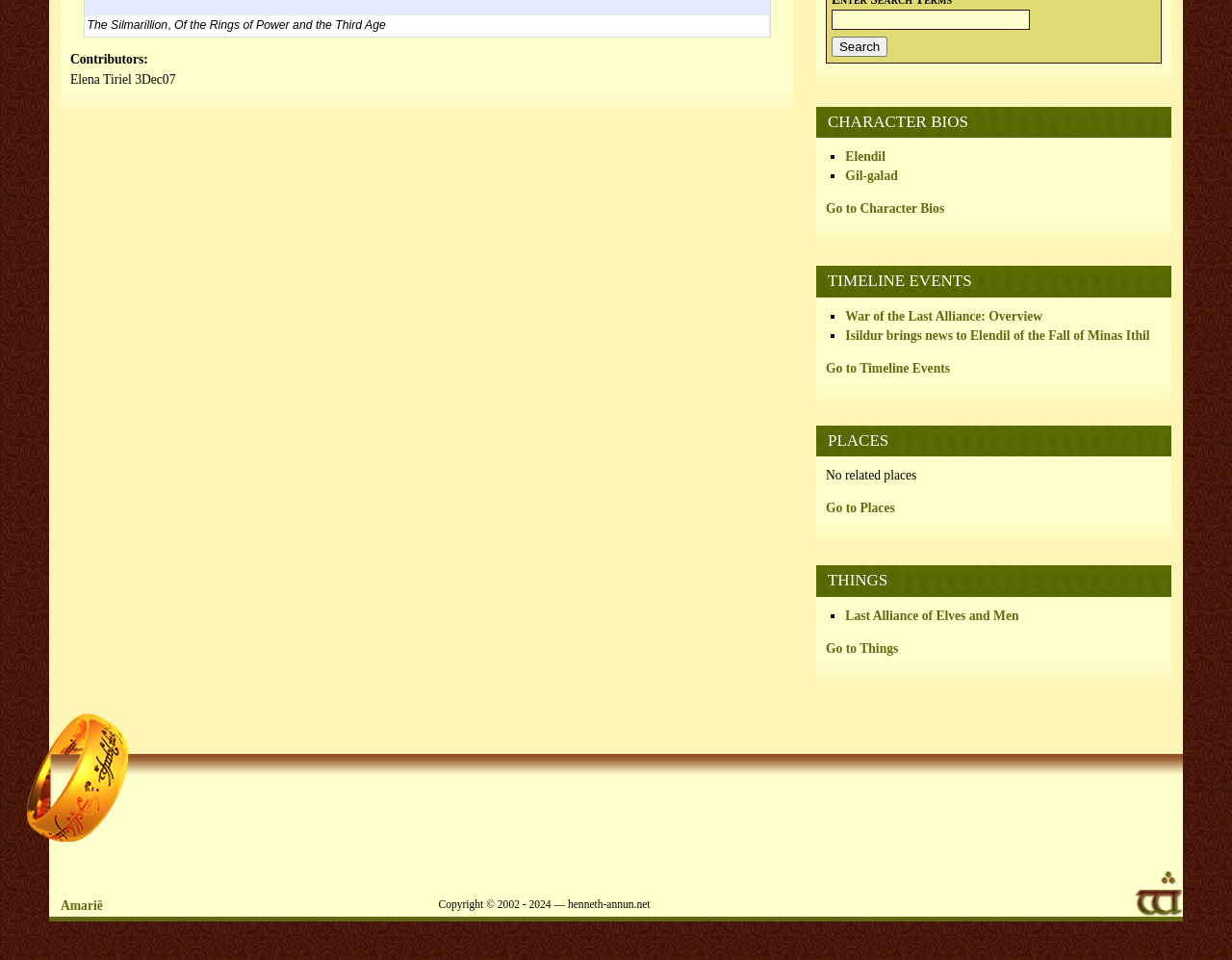Determine the bounding box coordinates for the HTML element mentioned in the following description: "Media Kit". The coordinates should be a list of four floats ranging from 0 to 1, represented as [left, top, right, bottom].

None